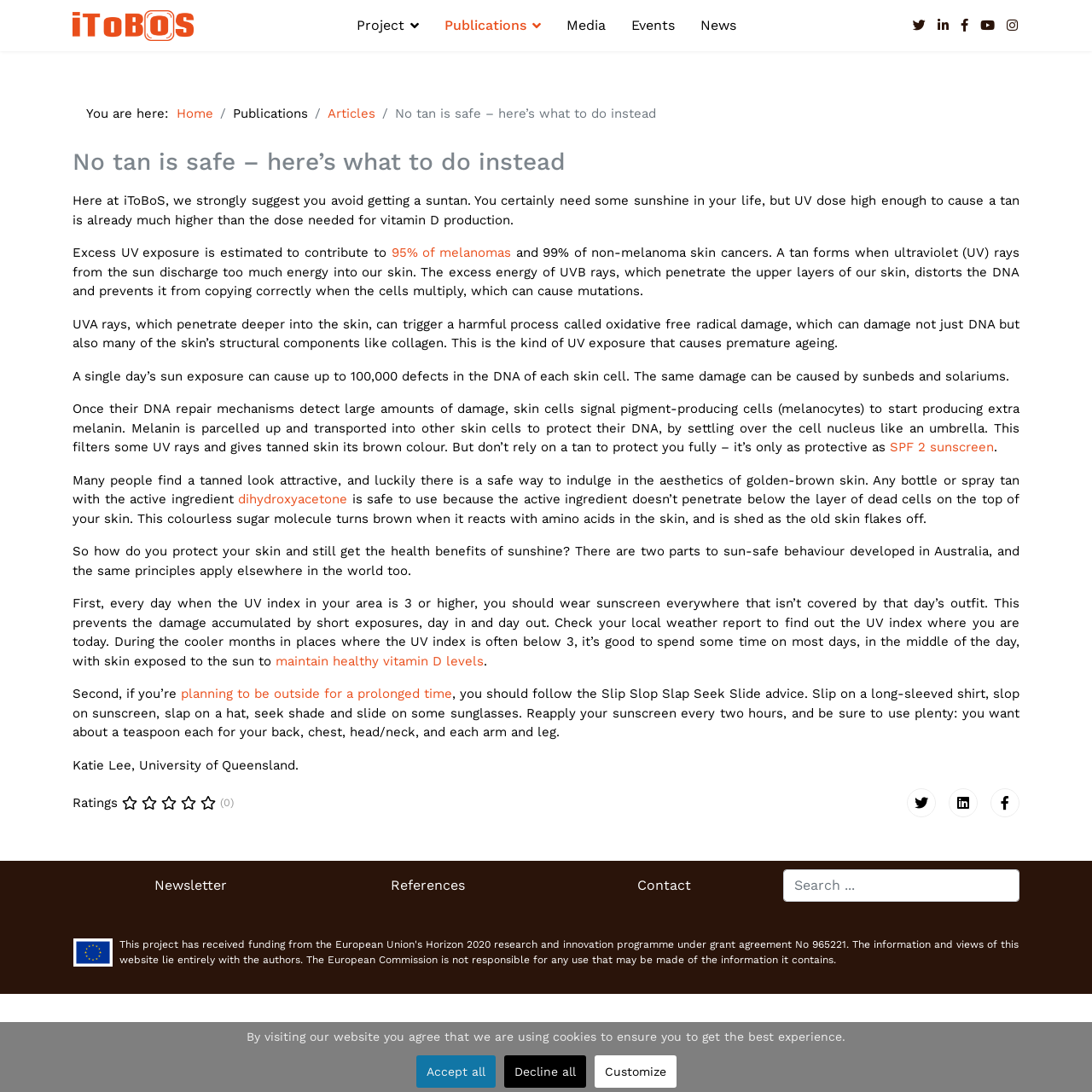What is the purpose of a tan?
Analyze the screenshot and provide a detailed answer to the question.

According to the webpage, a tan forms when ultraviolet (UV) rays from the sun discharge too much energy into our skin, and melanin is produced to protect the DNA by settling over the cell nucleus like an umbrella.